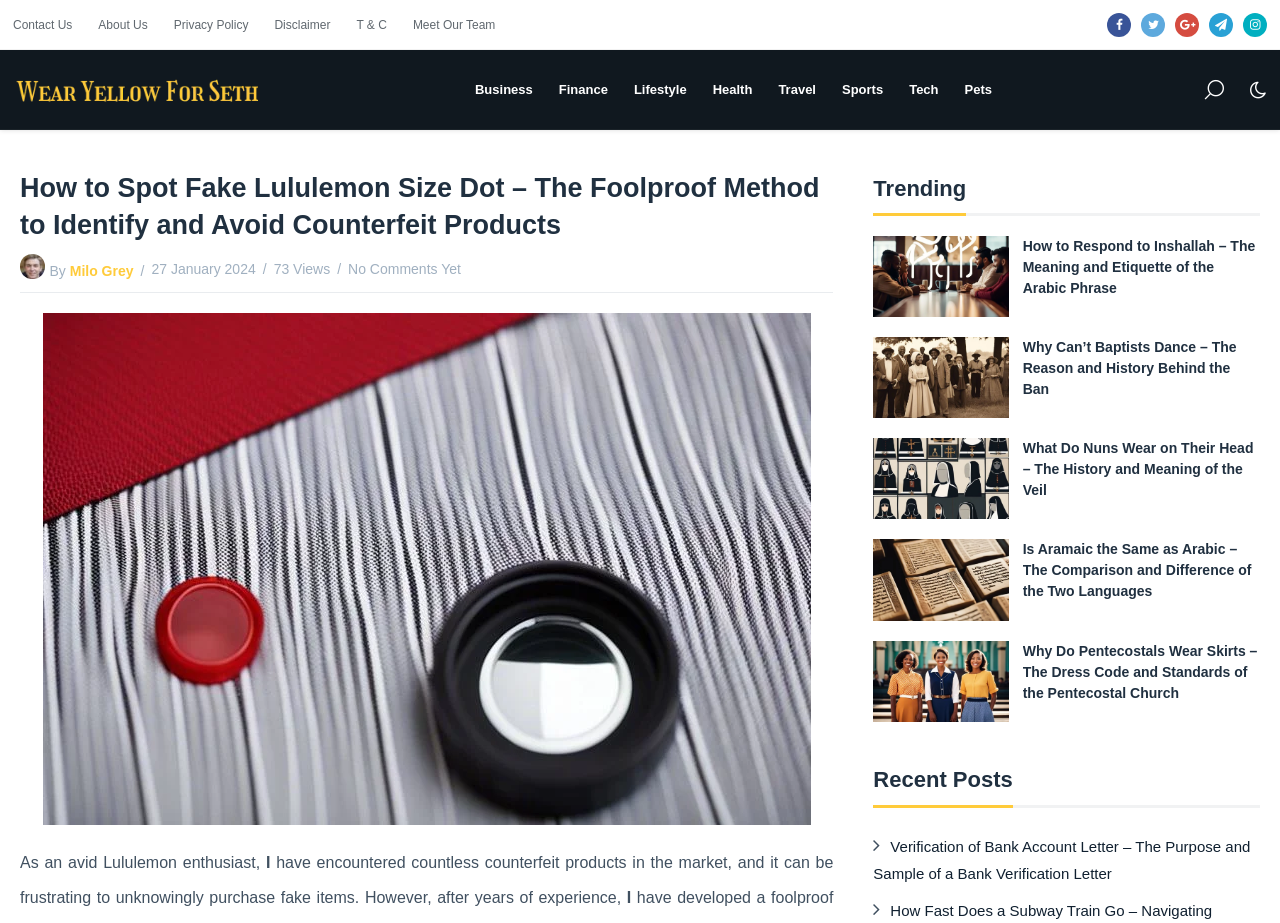Determine the bounding box coordinates for the clickable element required to fulfill the instruction: "Click on the 'Meet Our Team' link". Provide the coordinates as four float numbers between 0 and 1, i.e., [left, top, right, bottom].

[0.312, 0.0, 0.397, 0.054]